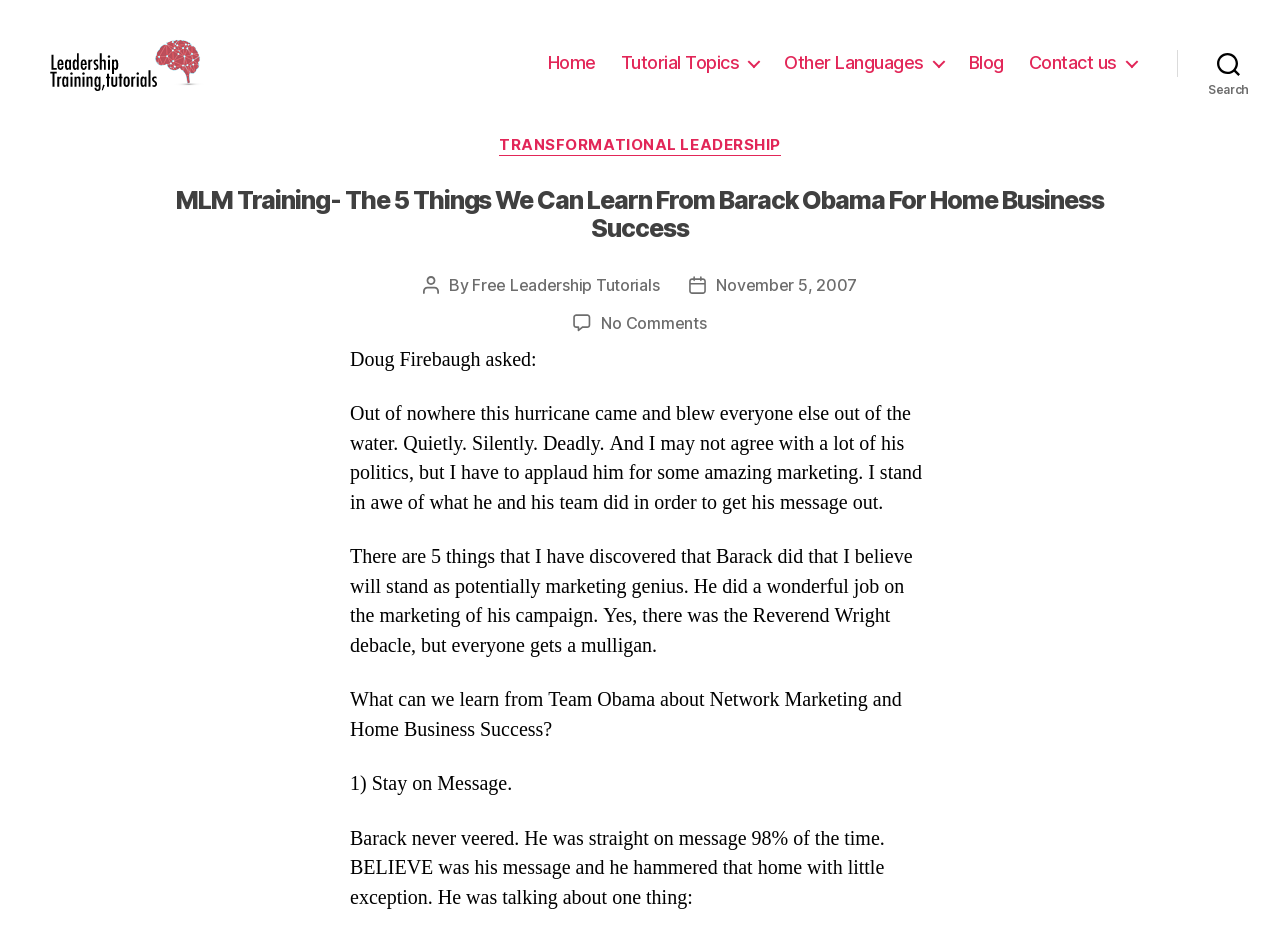Respond to the following question with a brief word or phrase:
What is the first thing that Barack did that the author believes is marketing genius?

Stay on Message